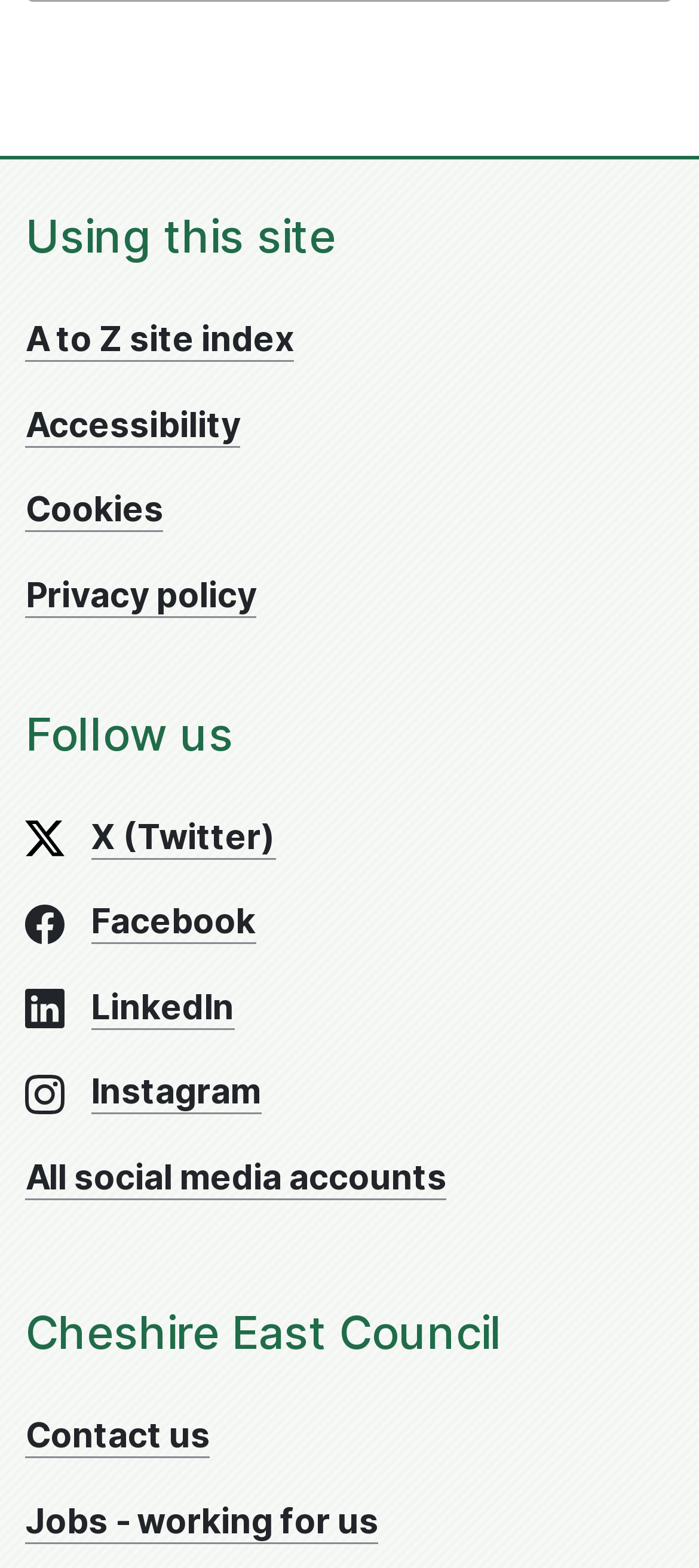What is the second link under 'Follow us'?
Based on the image, provide a one-word or brief-phrase response.

Facebook